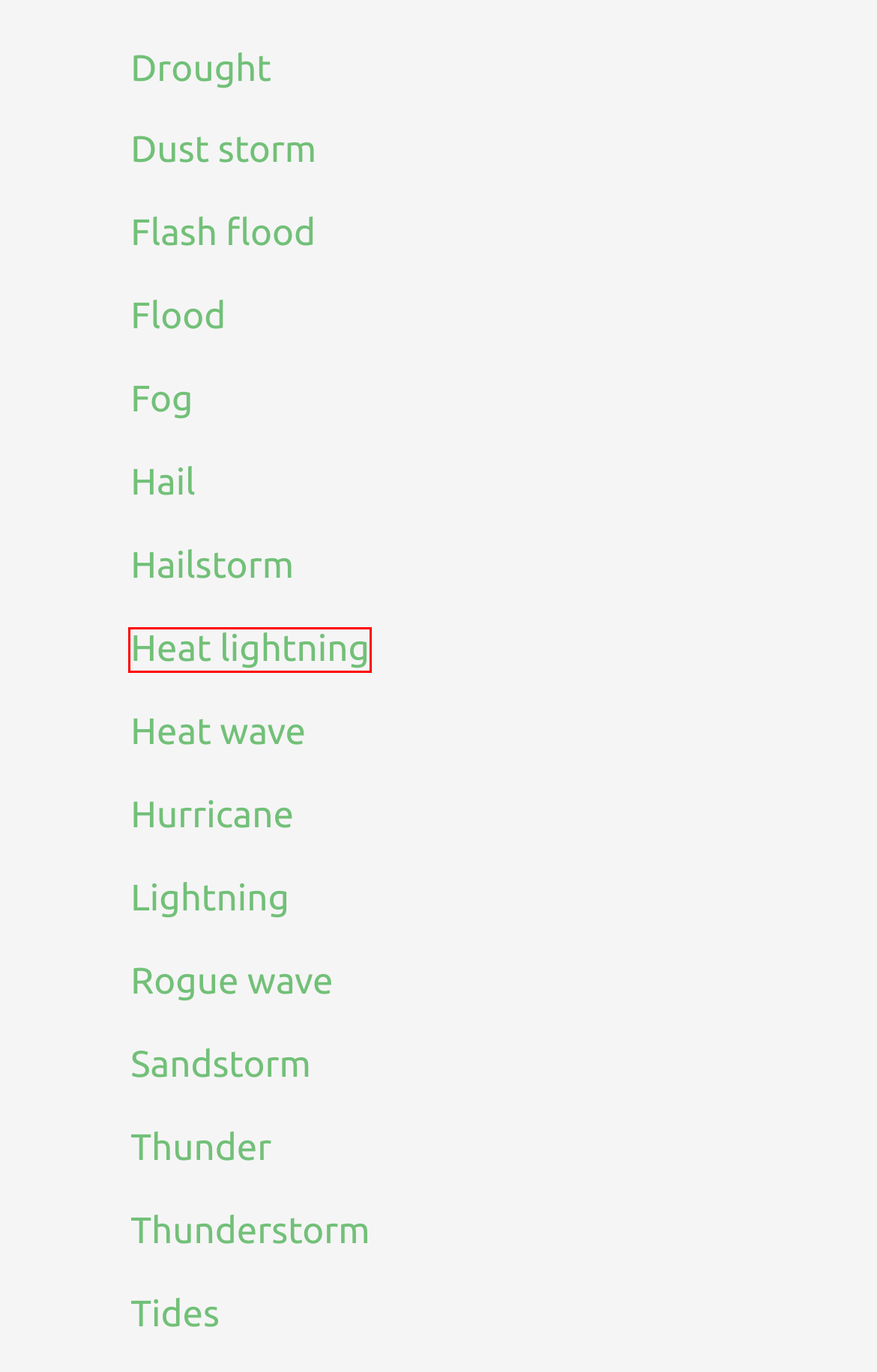Given a screenshot of a webpage with a red bounding box highlighting a UI element, determine which webpage description best matches the new webpage that appears after clicking the highlighted element. Here are the candidates:
A. Rogue wave - EarthProfessor
B. Heat lightning - EarthProfessor
C. Hailstorm - EarthProfessor
D. Sandstorm - EarthProfessor
E. Flash flood - EarthProfessor
F. Lightning - EarthProfessor
G. Heat wave - EarthProfessor
H. Fog - EarthProfessor

B